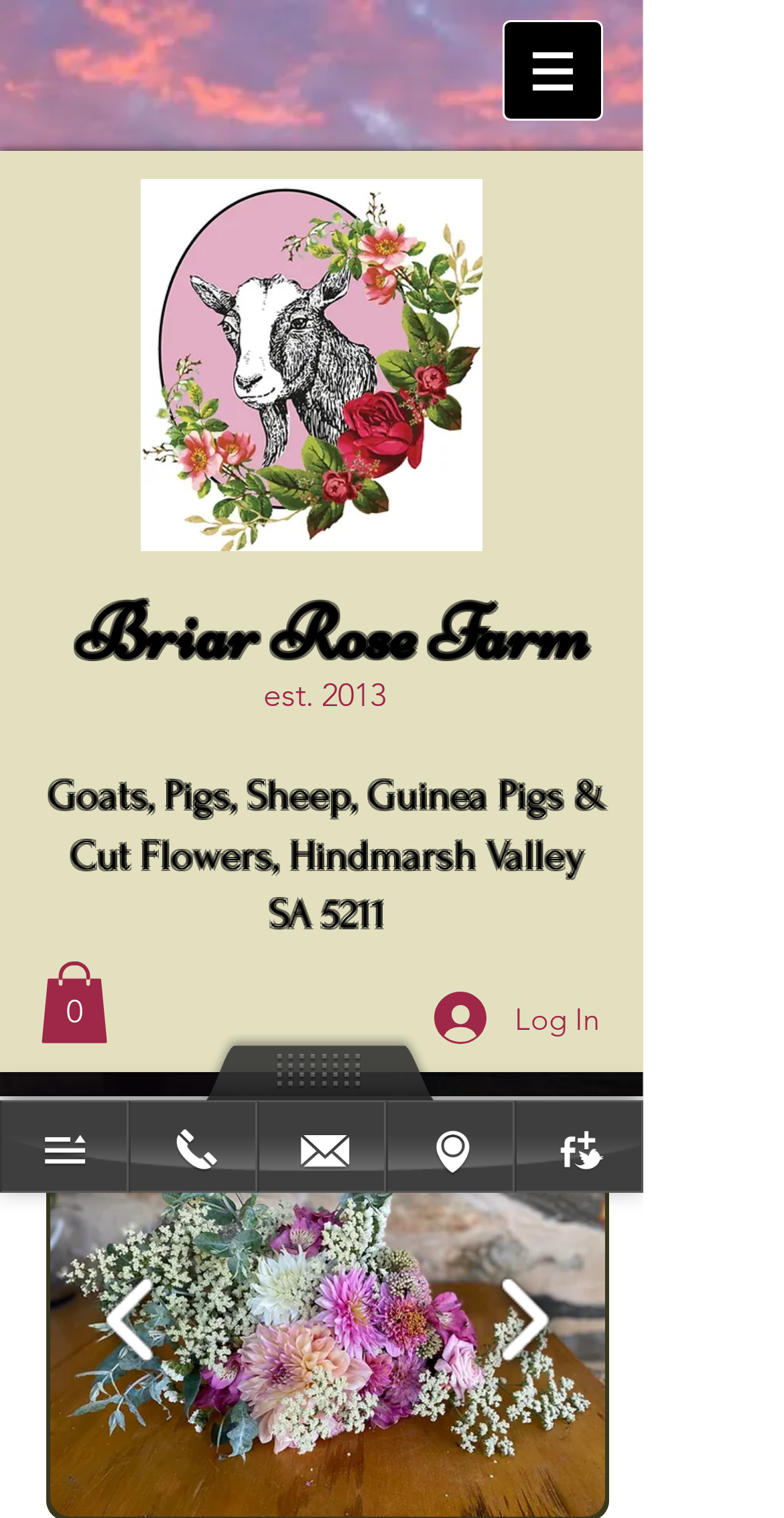Identify and provide the bounding box coordinates of the UI element described: "0". The coordinates should be formatted as [left, top, right, bottom], with each number being a float between 0 and 1.

[0.051, 0.634, 0.138, 0.688]